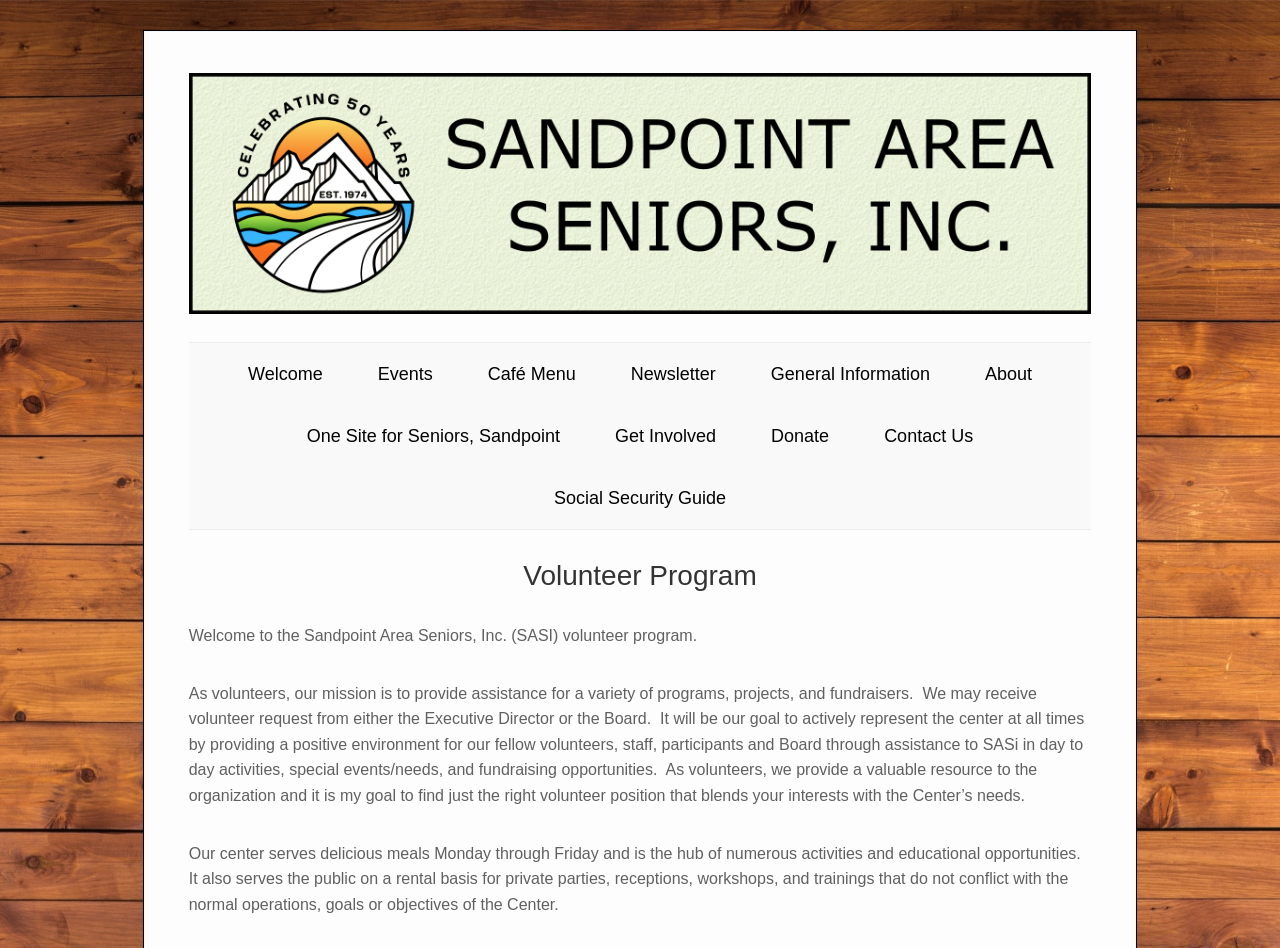Extract the bounding box coordinates for the UI element described as: "title="Serving Sandpoint for 45 Years"".

[0.147, 0.314, 0.853, 0.335]